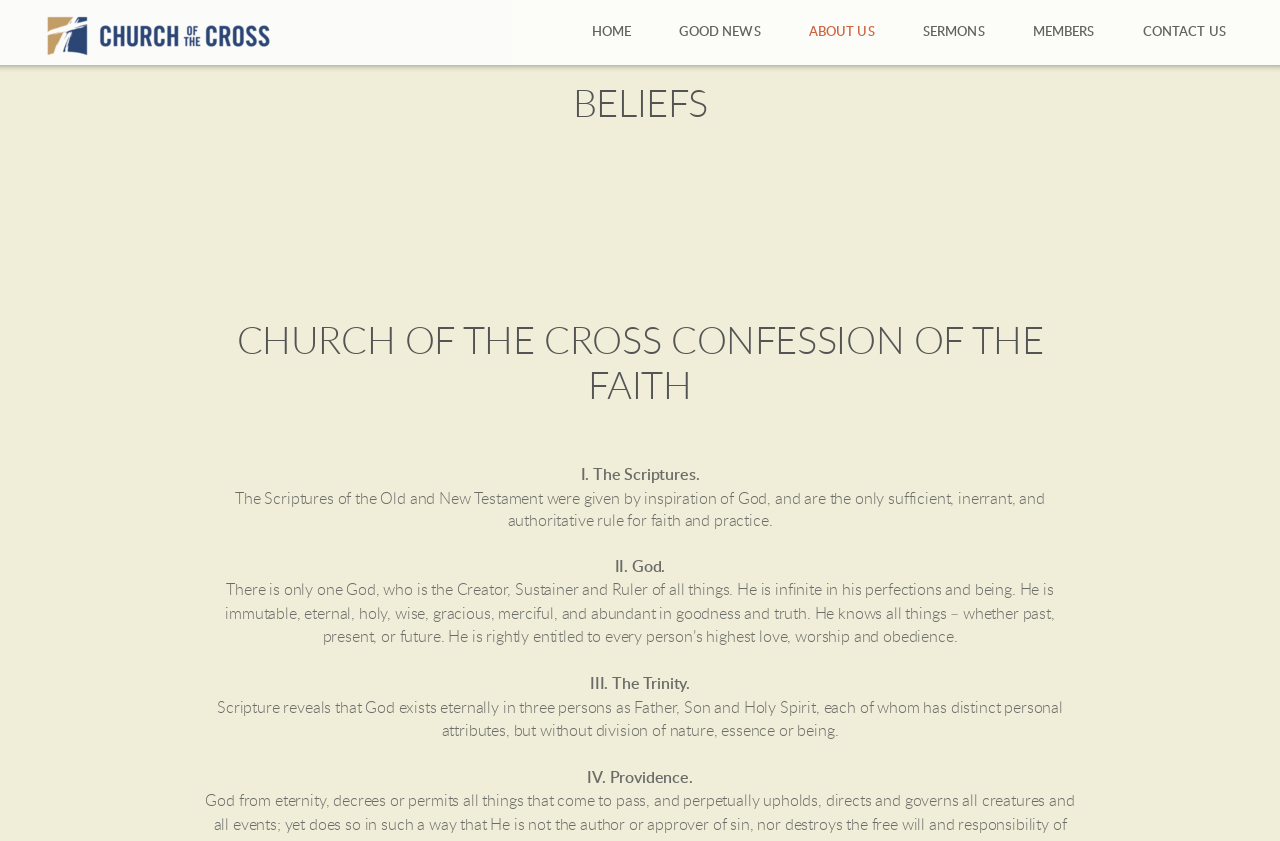Give a concise answer using one word or a phrase to the following question:
What is the name of the church?

Church of the Cross